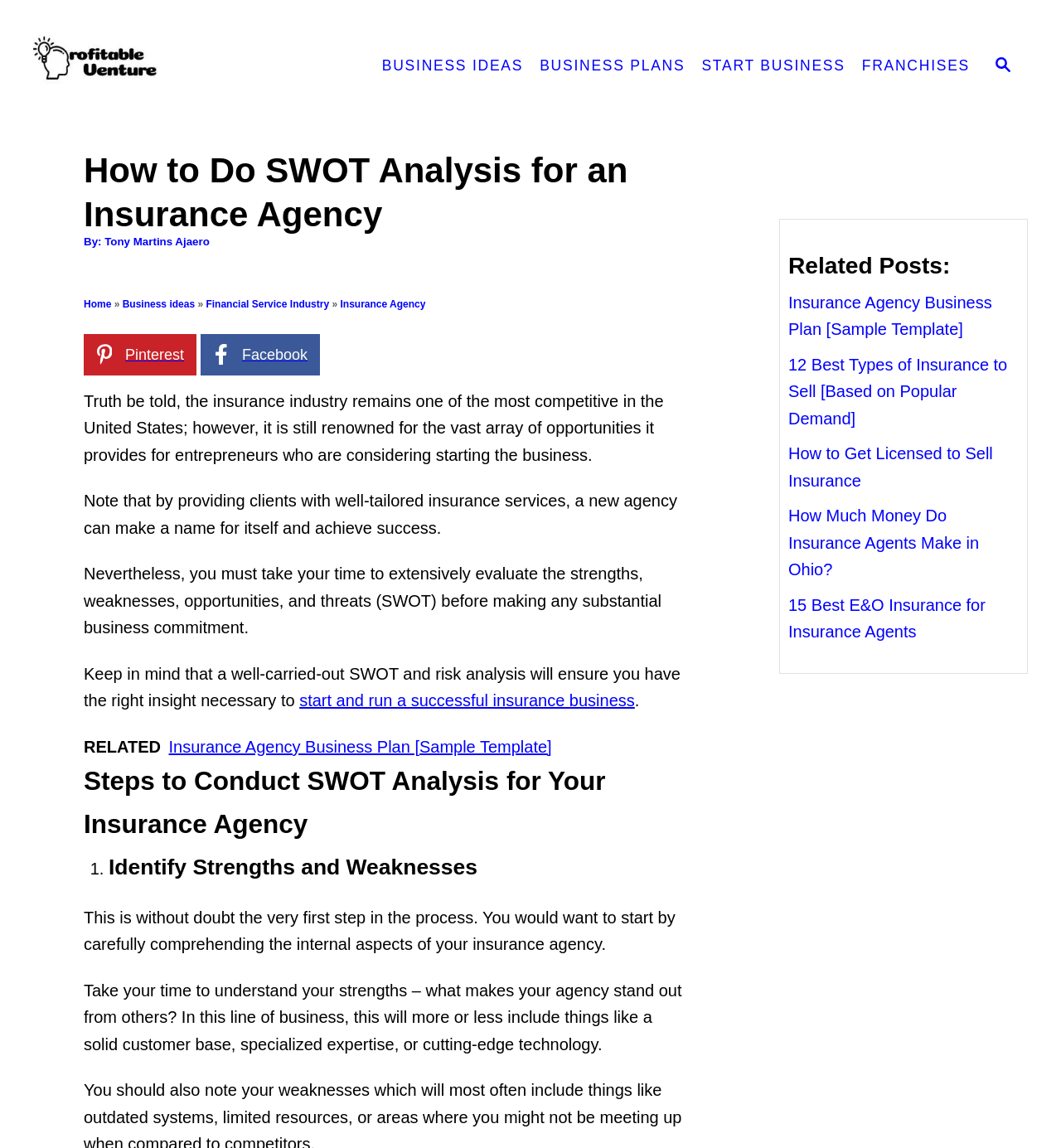Look at the image and write a detailed answer to the question: 
What is the author's name?

I found the author's name by looking at the webpage's content, specifically the section that says 'By: Author', and the link next to it says 'Tony Martins Ajaero', so that's the author's name.